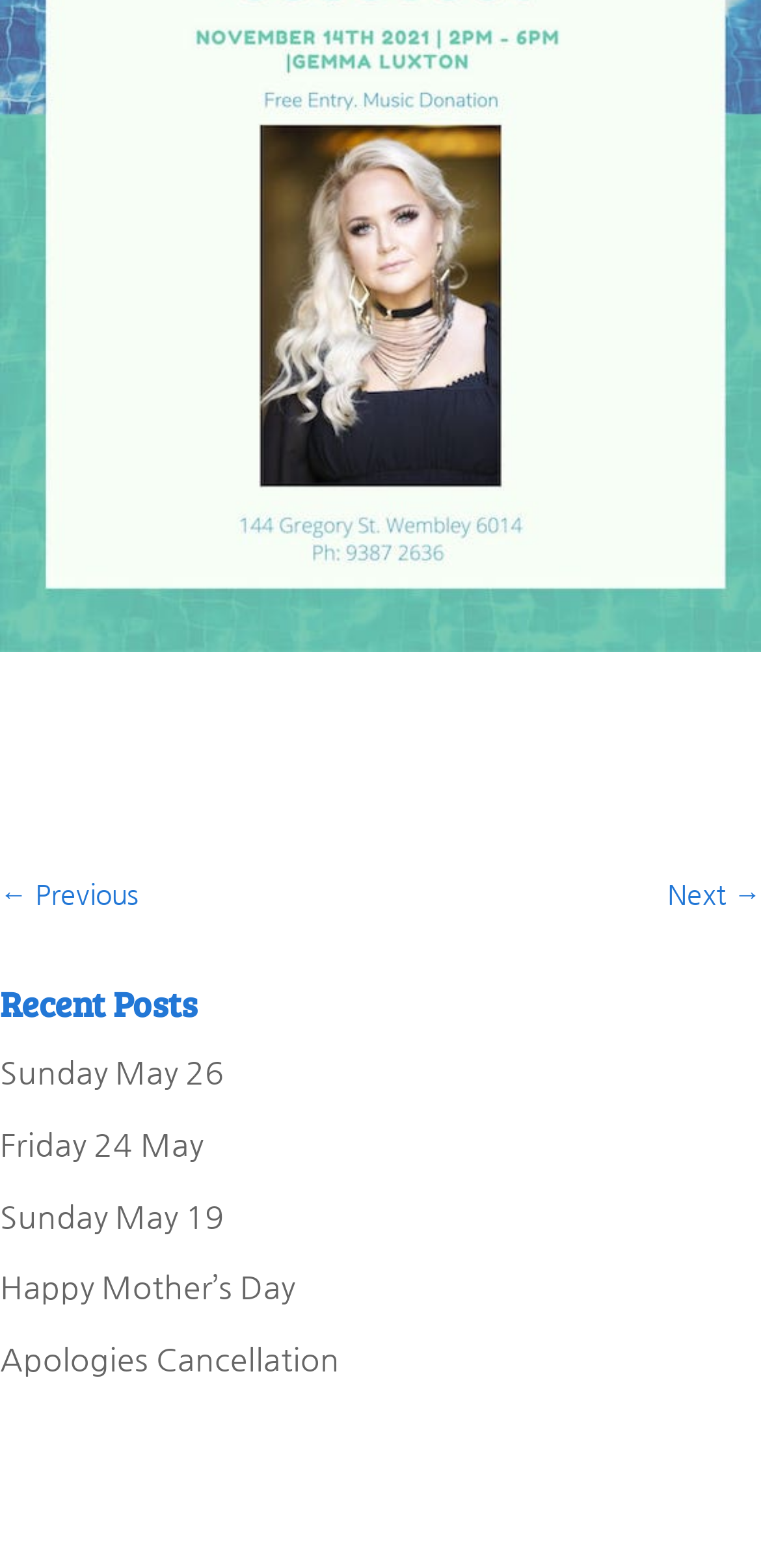What is the purpose of the links at the top?
Please craft a detailed and exhaustive response to the question.

The links '← Previous' and 'Next →' are placed at the top of the webpage, indicating that they are used for navigation purposes, likely to move between pages of recent posts.